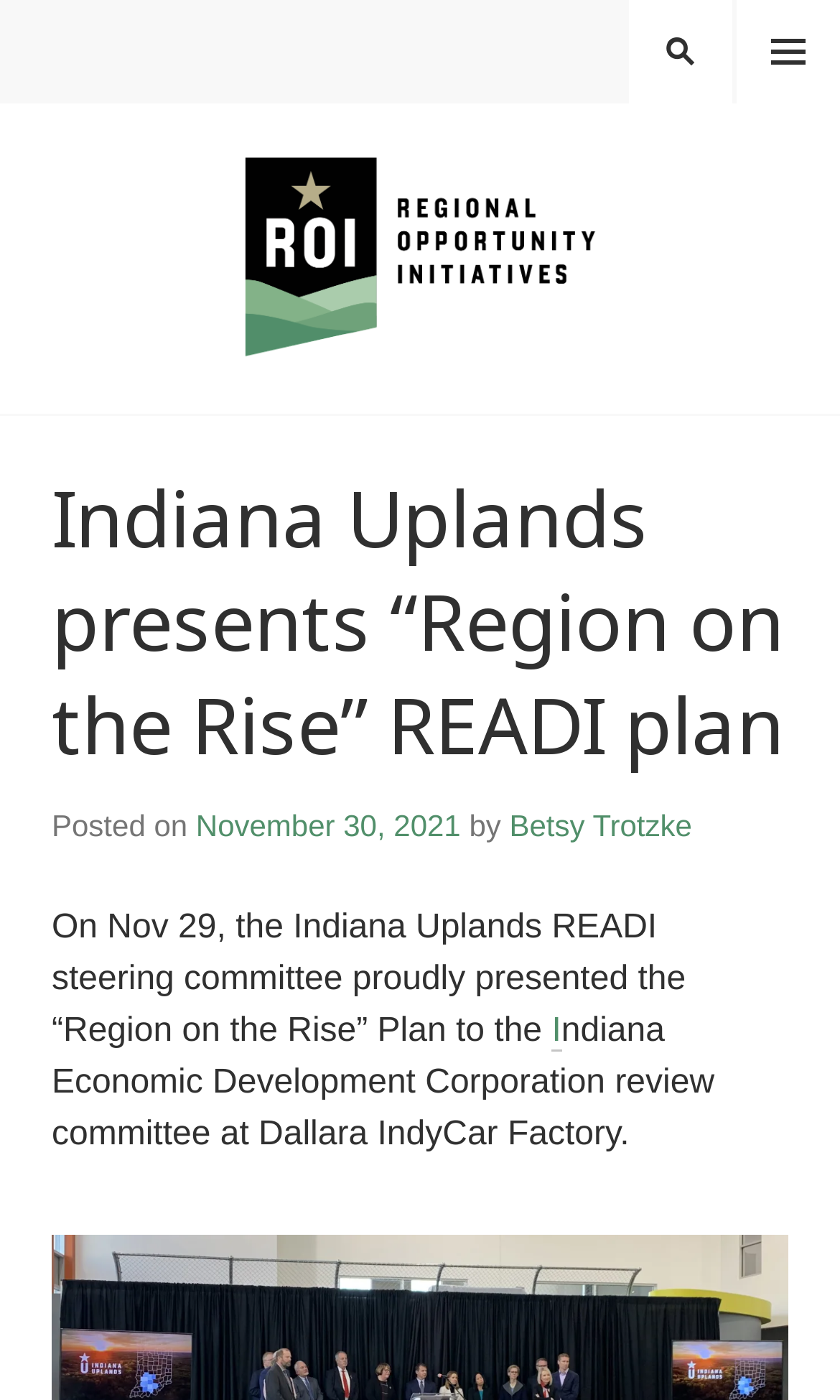Extract the bounding box coordinates for the described element: "parent_node: REGIONAL OPPORTUNITY INITIATIVES". The coordinates should be represented as four float numbers between 0 and 1: [left, top, right, bottom].

[0.062, 0.111, 0.938, 0.259]